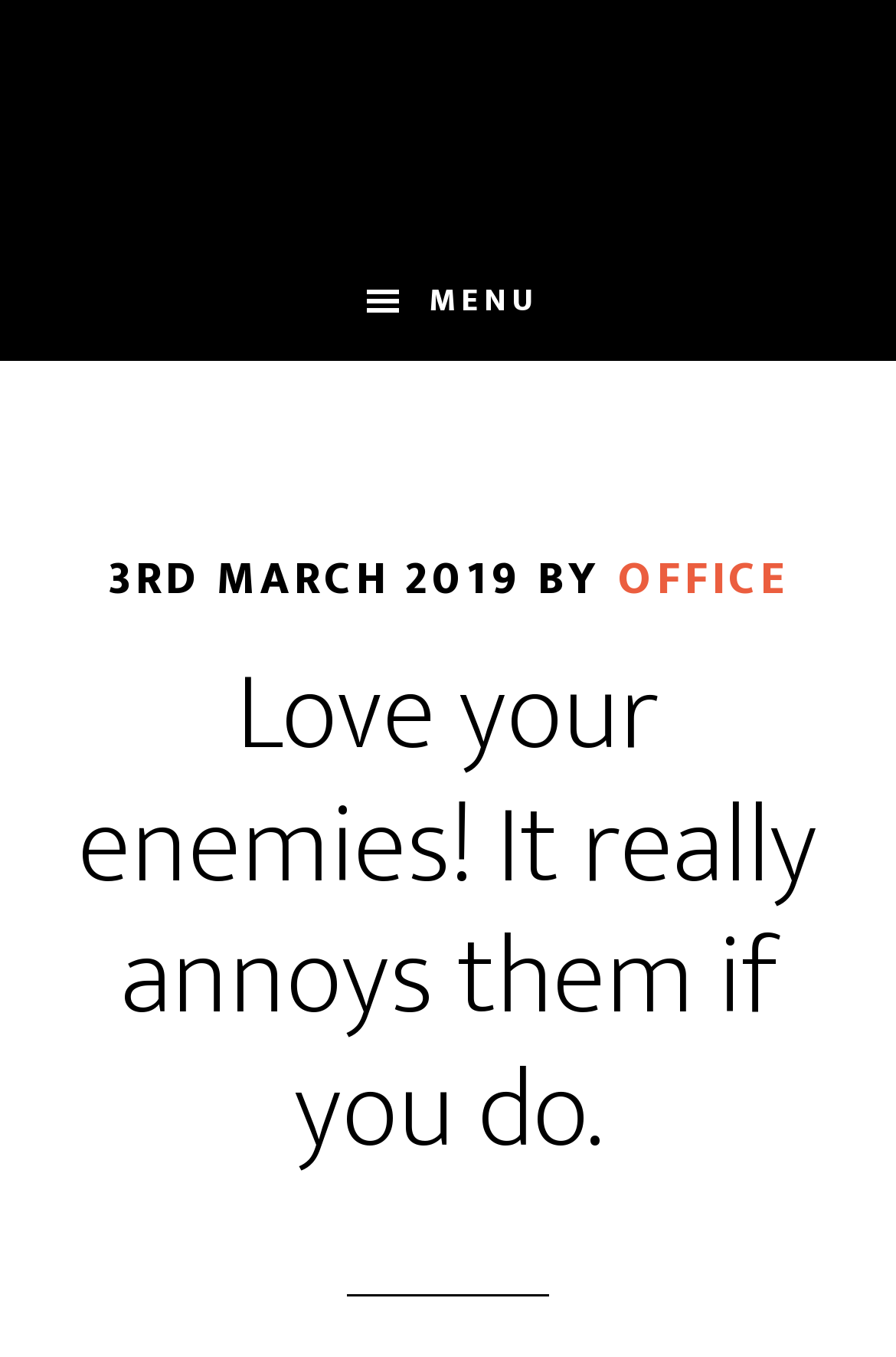For the given element description West View Baptist Church, Hartlepool, determine the bounding box coordinates of the UI element. The coordinates should follow the format (top-left x, top-left y, bottom-right x, bottom-right y) and be within the range of 0 to 1.

[0.05, 0.025, 0.95, 0.154]